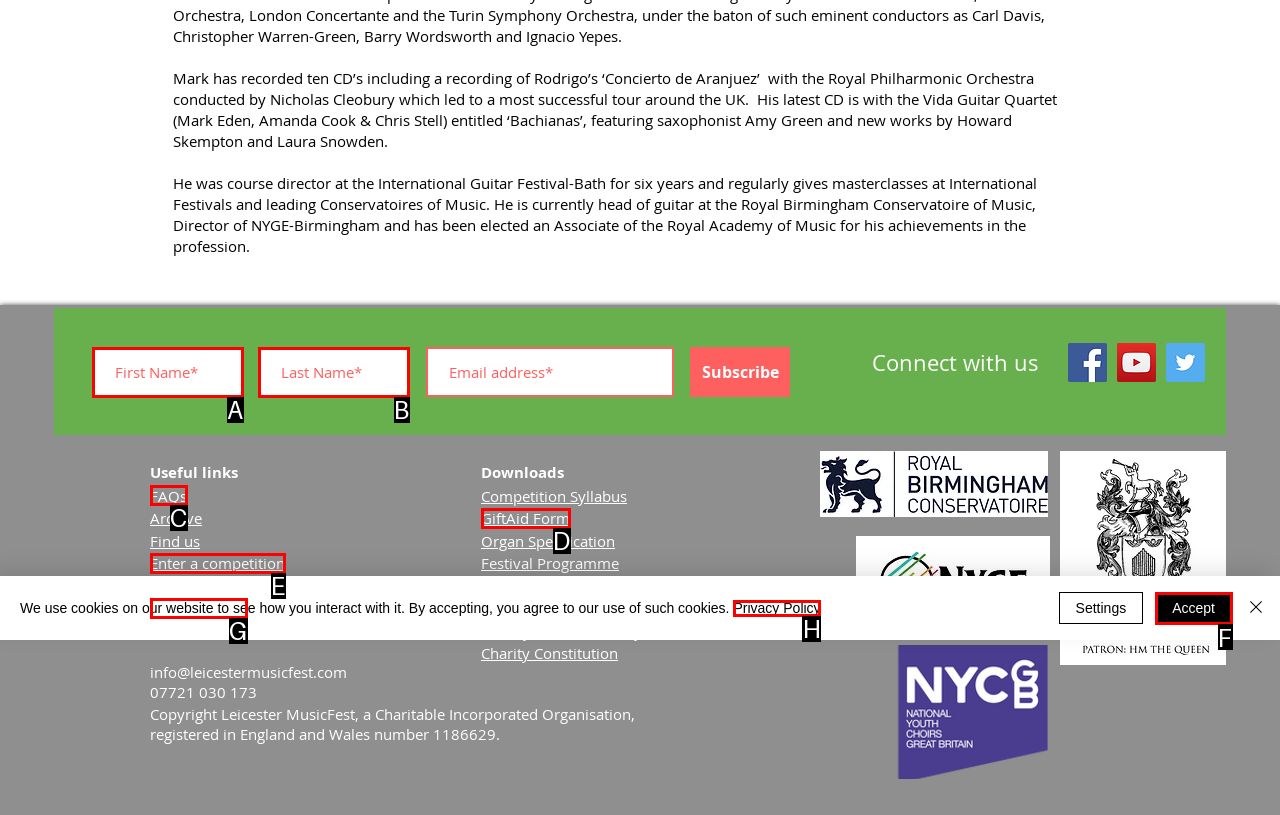Using the provided description: aria-label="Last Name*" name="last-name*" placeholder="Last Name*", select the HTML element that corresponds to it. Indicate your choice with the option's letter.

B